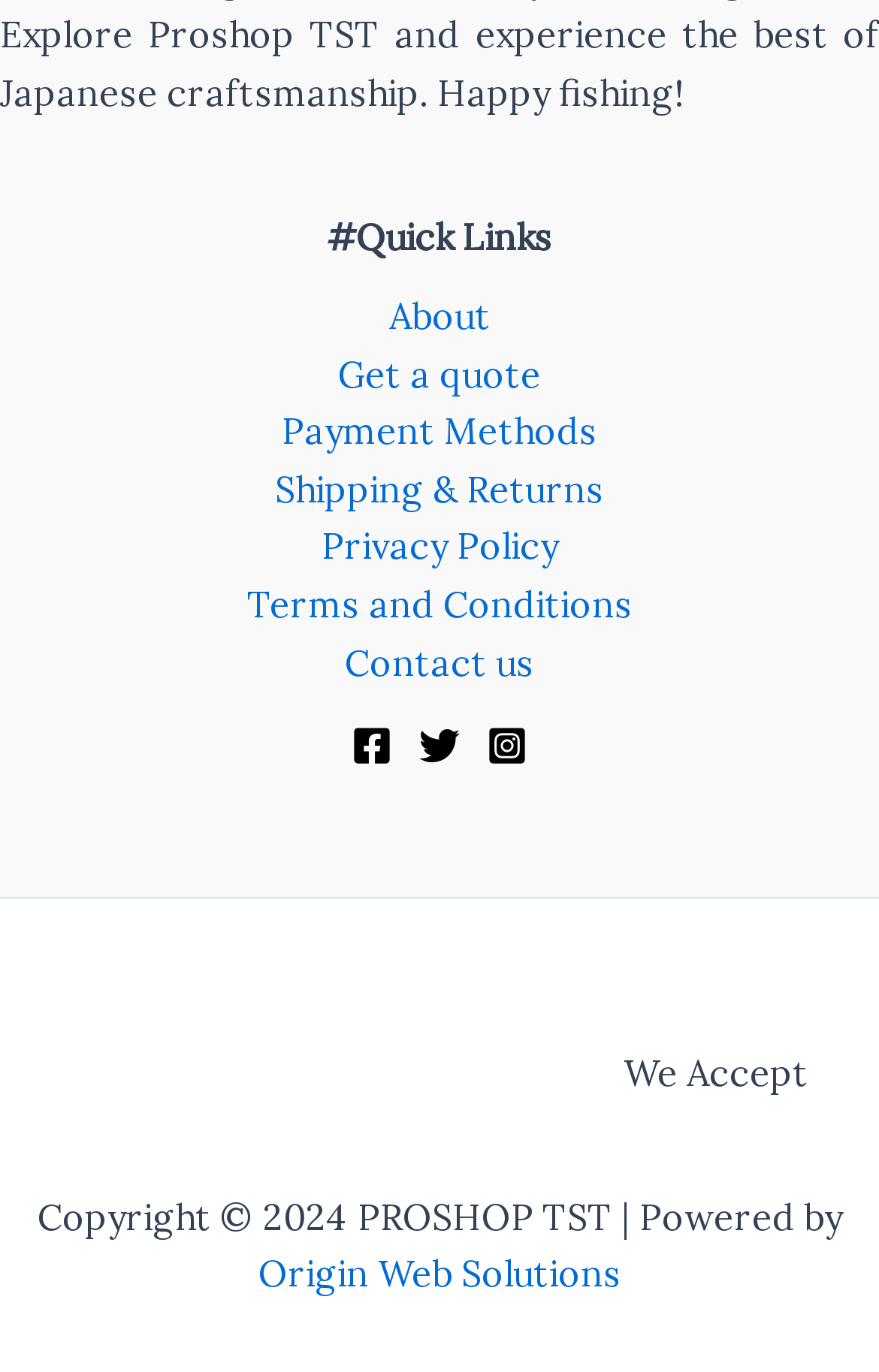Please identify the coordinates of the bounding box for the clickable region that will accomplish this instruction: "View Payment Methods".

[0.269, 0.294, 0.731, 0.336]